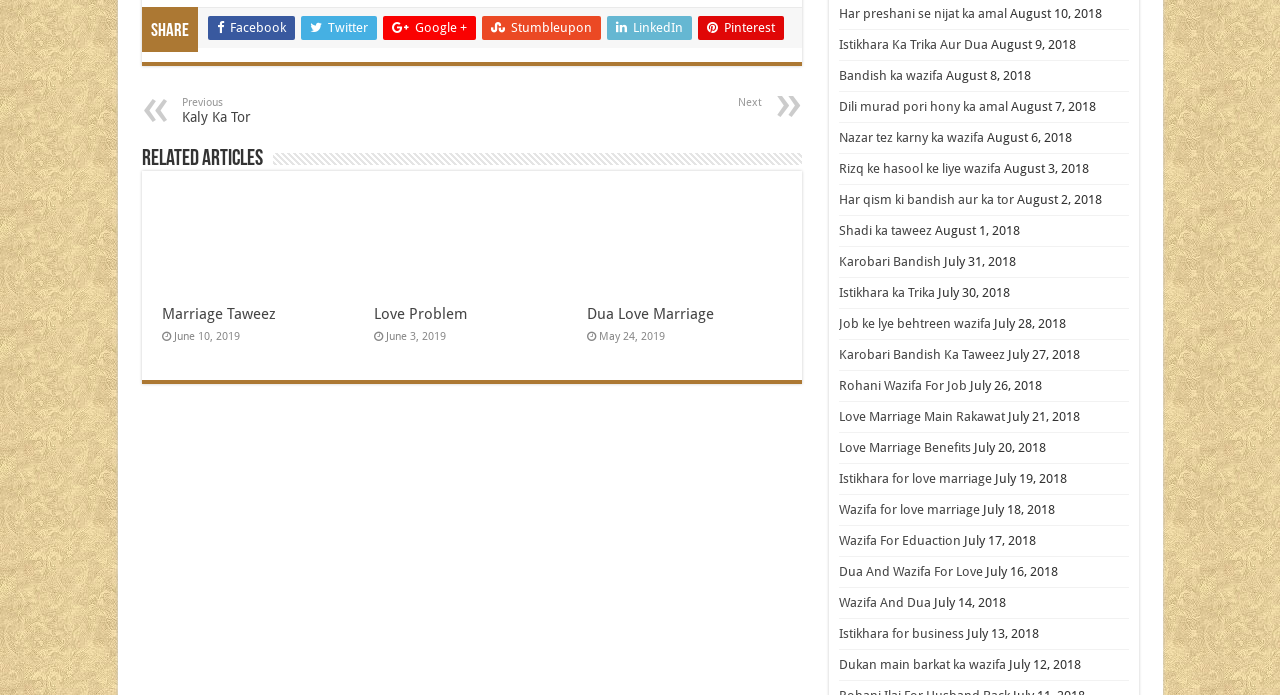Find the bounding box coordinates for the HTML element described in this sentence: "Pinterest". Provide the coordinates as four float numbers between 0 and 1, in the format [left, top, right, bottom].

[0.545, 0.023, 0.612, 0.058]